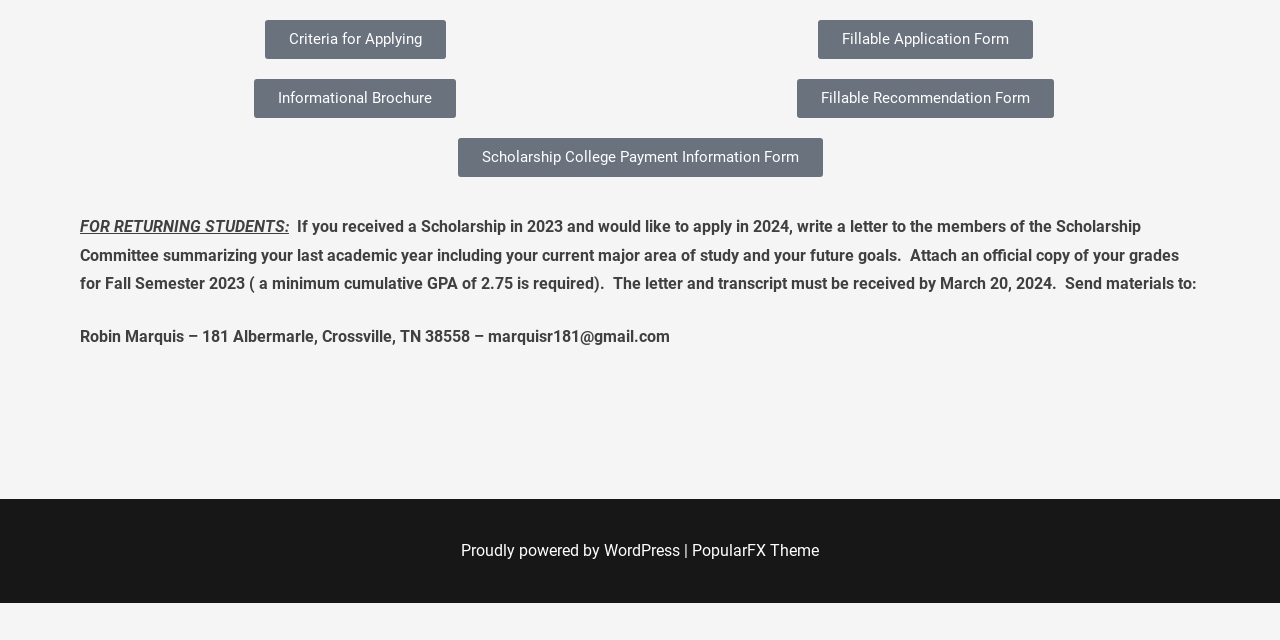Using the format (top-left x, top-left y, bottom-right x, bottom-right y), provide the bounding box coordinates for the described UI element. All values should be floating point numbers between 0 and 1: Scholarship College Payment Information Form

[0.357, 0.215, 0.643, 0.276]